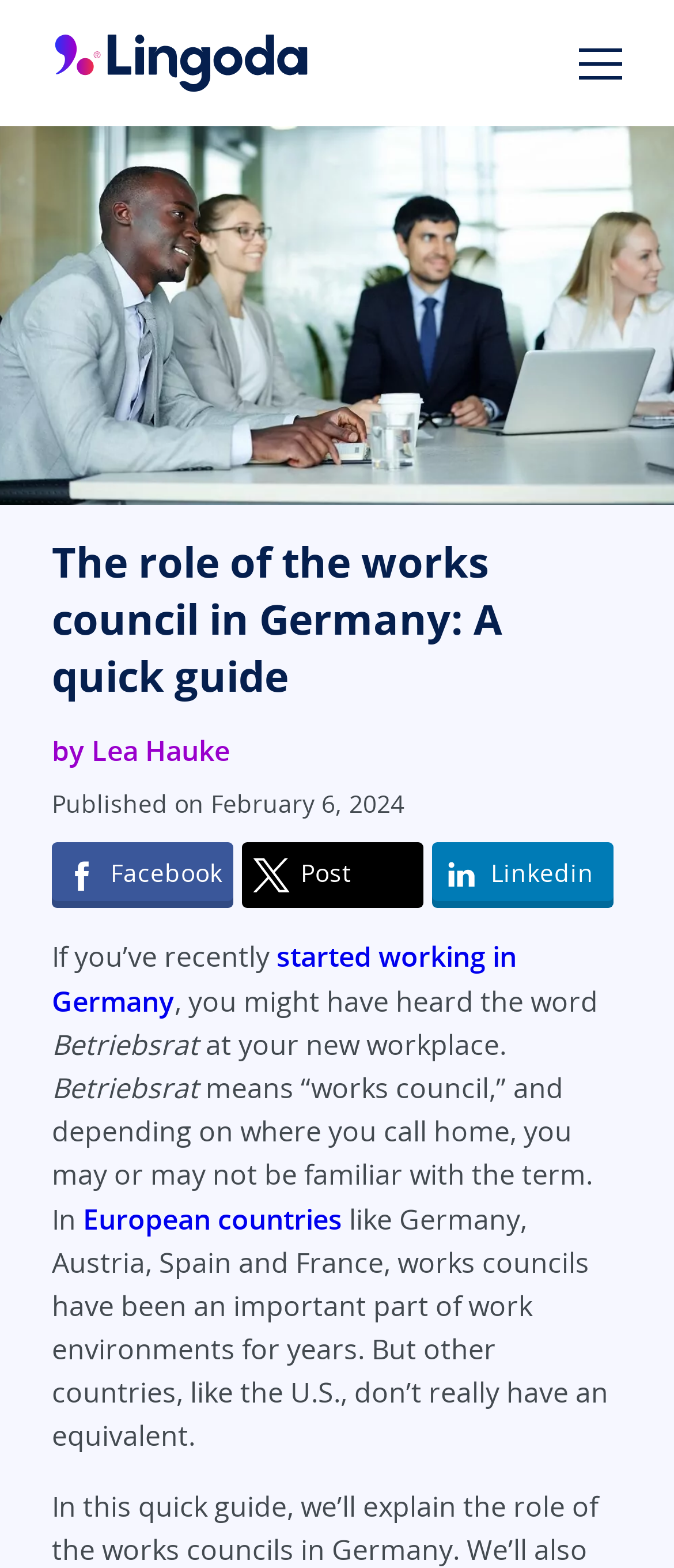Determine the title of the webpage and give its text content.

The role of the works council in Germany: A quick guide